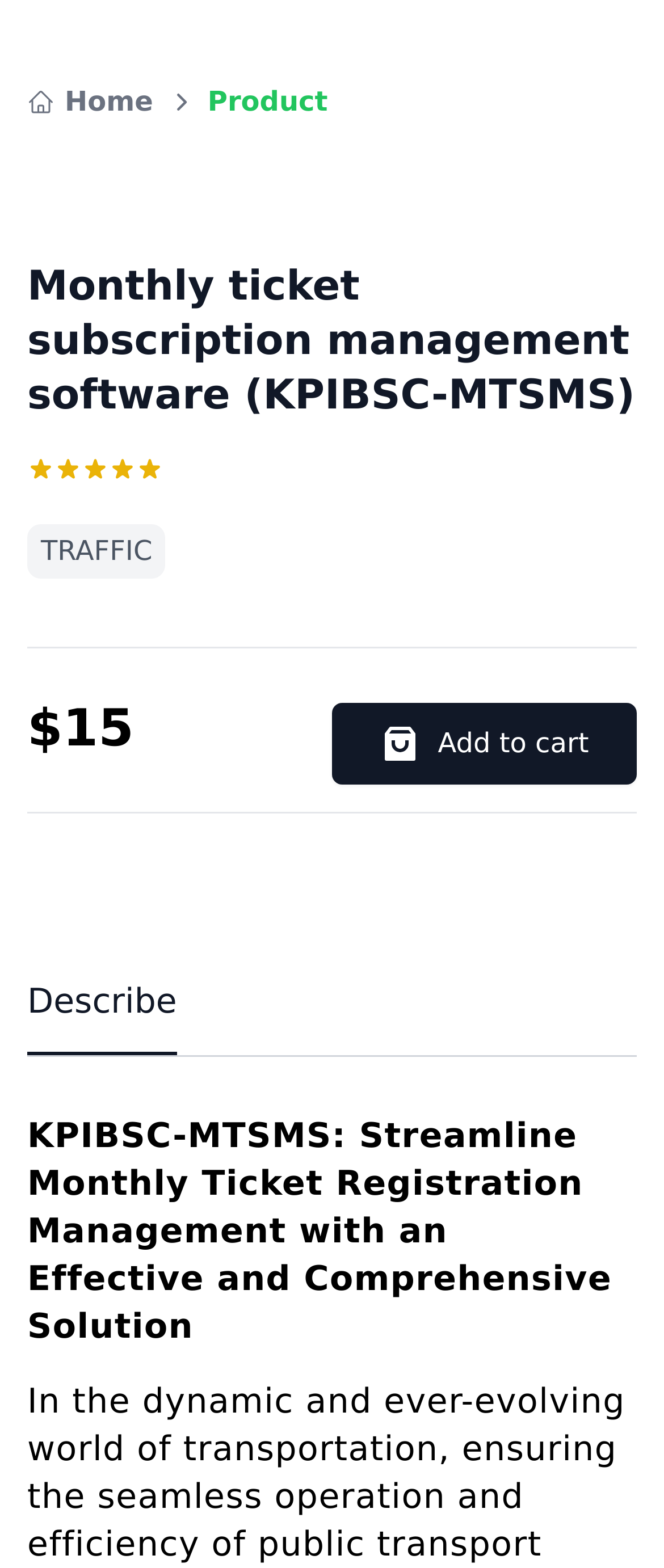Generate a thorough caption detailing the webpage content.

The webpage is about a monthly ticket subscription management software, with a prominent heading displaying the software's name. At the top, there is a navigation breadcrumb with two links, "Home" and "Product", positioned side by side. Below the navigation, there is a large image that spans the entire width of the page, likely a logo or a banner.

On the left side of the page, there are six small images arranged vertically, possibly representing icons or categories. Below these images, there is a section labeled "Tags" with a button labeled "TRAFFIC". 

On the right side of the page, there is a pricing information section, displaying a price of "$15". Next to the price, there is a prominent "Add to cart" button. 

At the bottom of the page, there is a section labeled "Describe", which may contain a brief description or details about the software. Overall, the webpage appears to be a product page for the monthly ticket subscription management software, with a focus on showcasing its features and allowing users to purchase it.